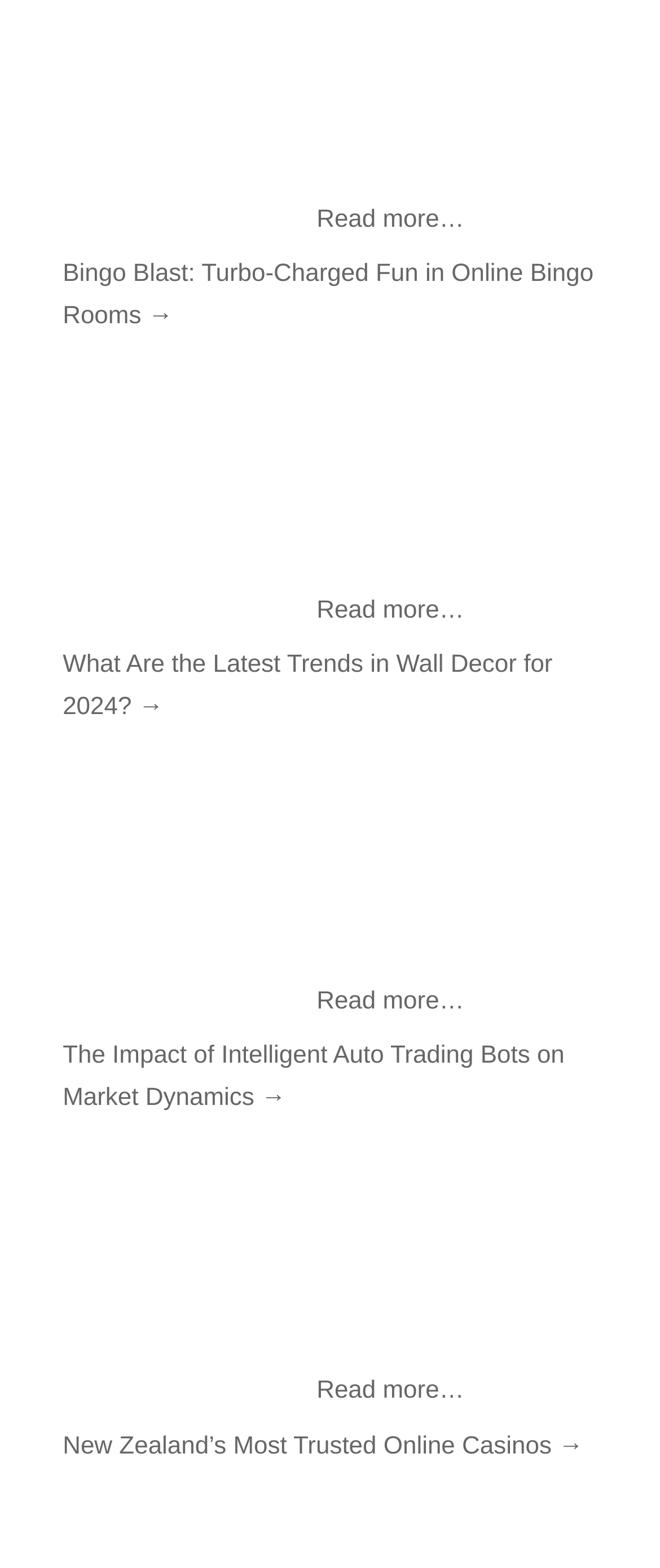Please identify the bounding box coordinates of the clickable area that will allow you to execute the instruction: "Click on 'Design da loja'".

None